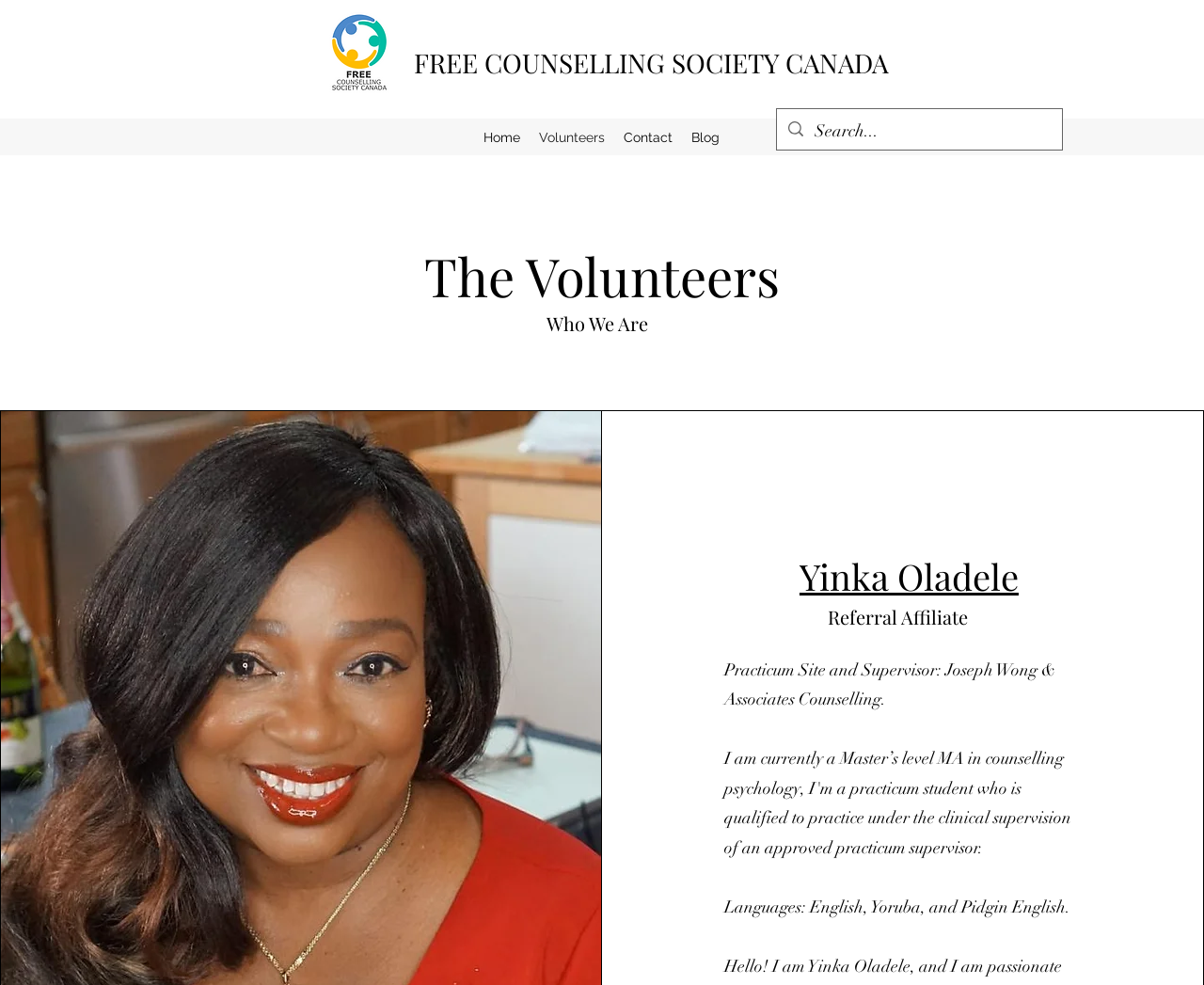What is the profession of Yinka Oladele?
Kindly answer the question with as much detail as you can.

I inferred the answer by looking at the heading element with the content 'Yinka Oladele' and the surrounding text, which mentions 'Practicum Site and Supervisor' and 'Languages', suggesting that Yinka Oladele is a professional in the field of psychotherapy and counselling.